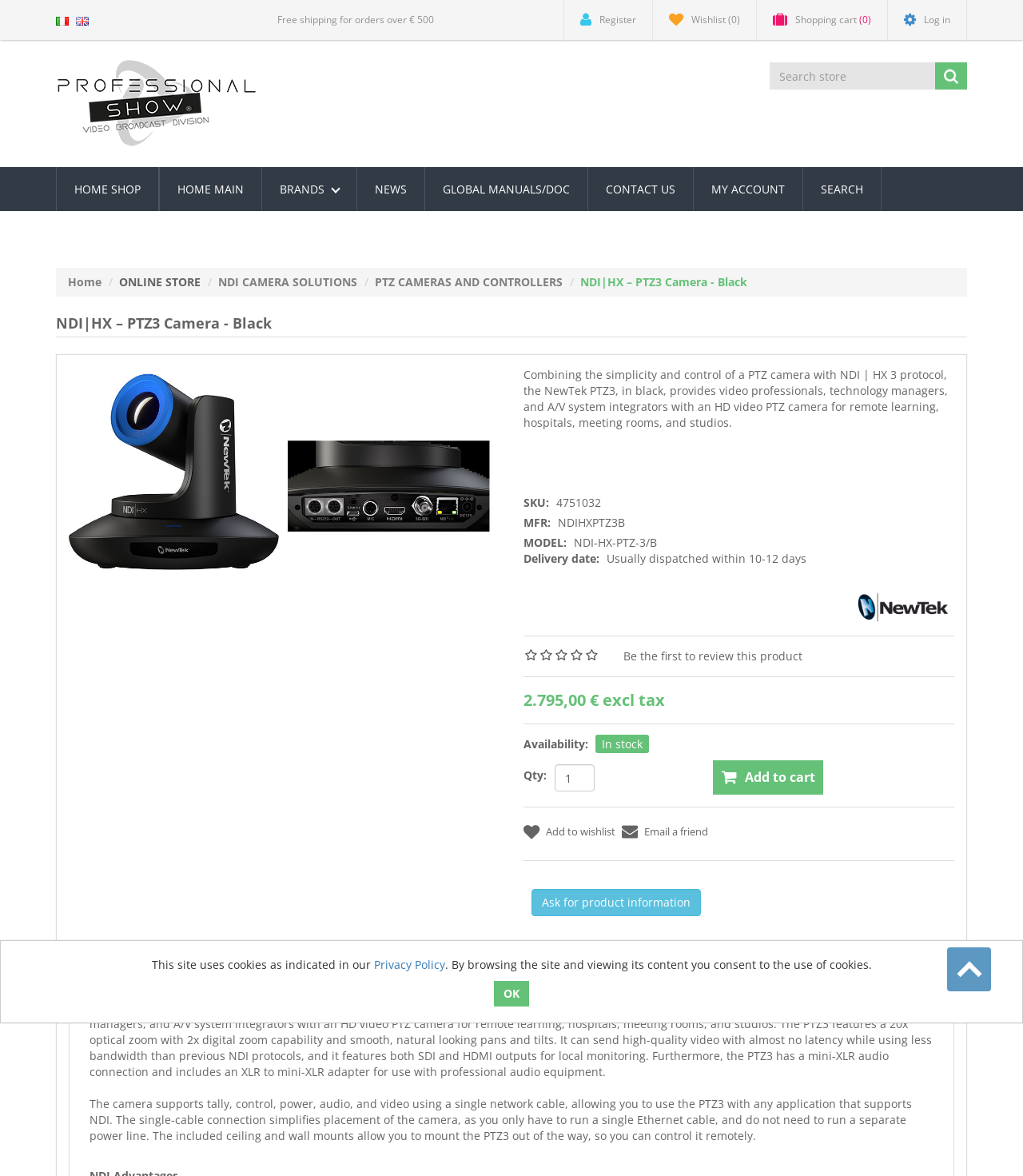Please find the bounding box coordinates of the section that needs to be clicked to achieve this instruction: "Add to cart".

[0.697, 0.647, 0.805, 0.676]